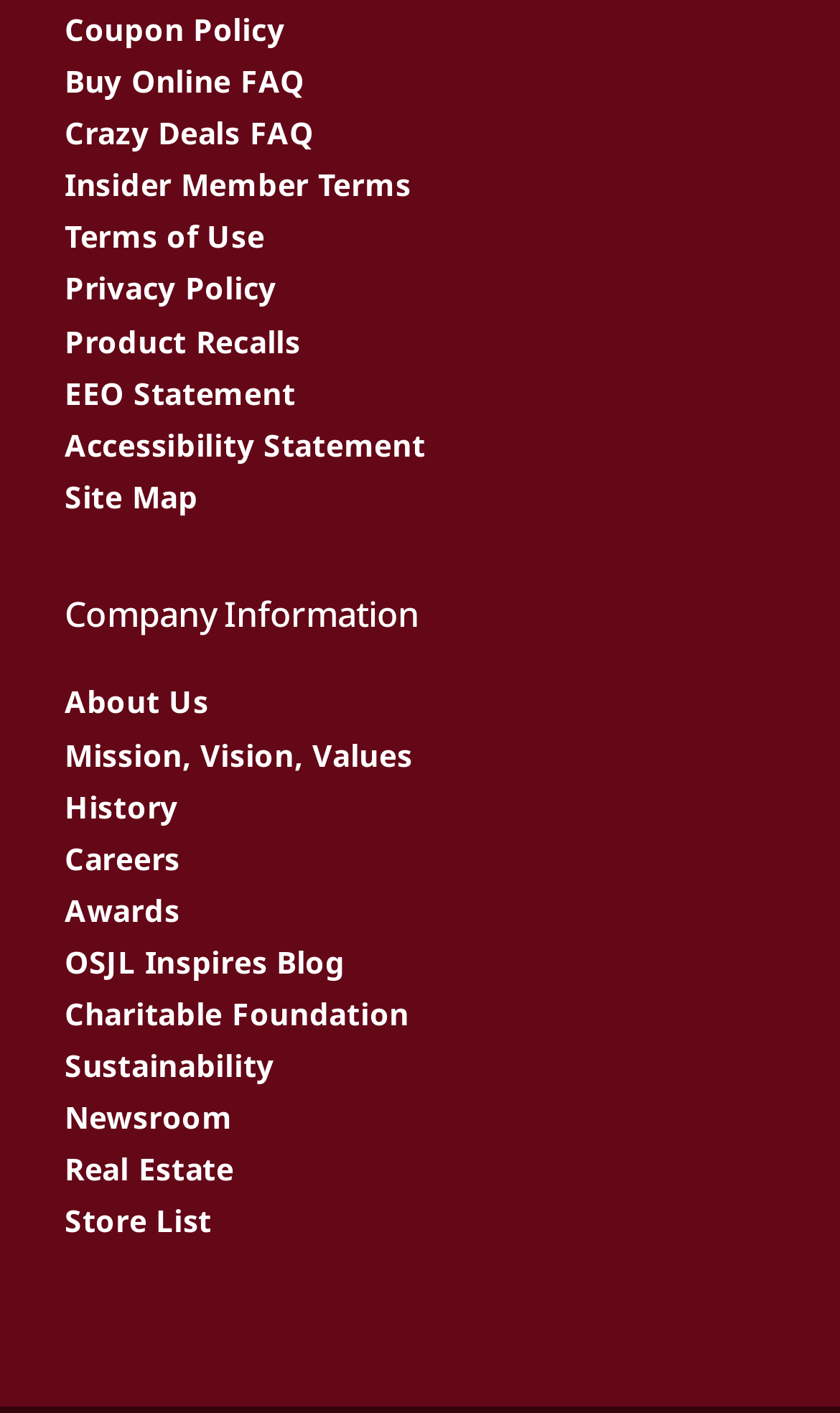Answer the question using only one word or a concise phrase: What is the first link in the Company Information section?

About Us